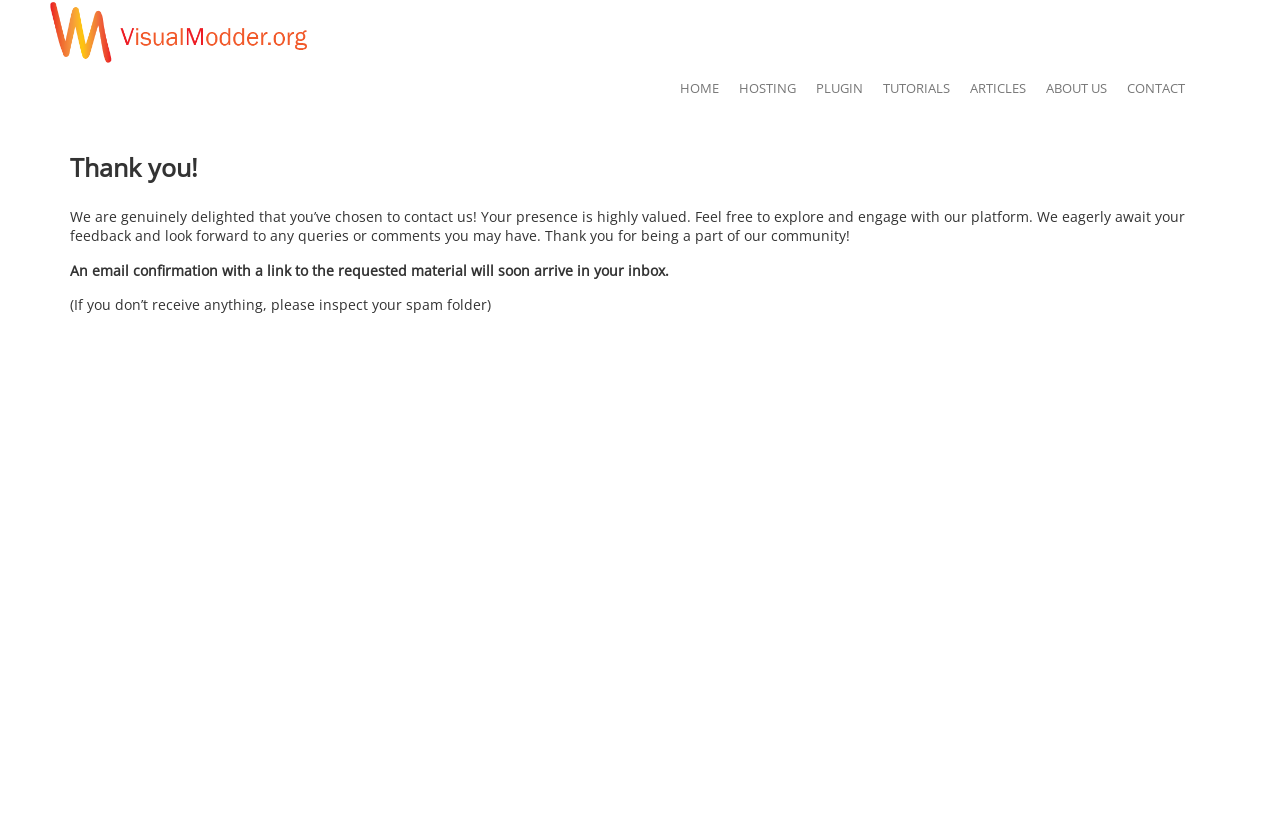Respond to the following question with a brief word or phrase:
What is the text of the first link on the page?

HOME